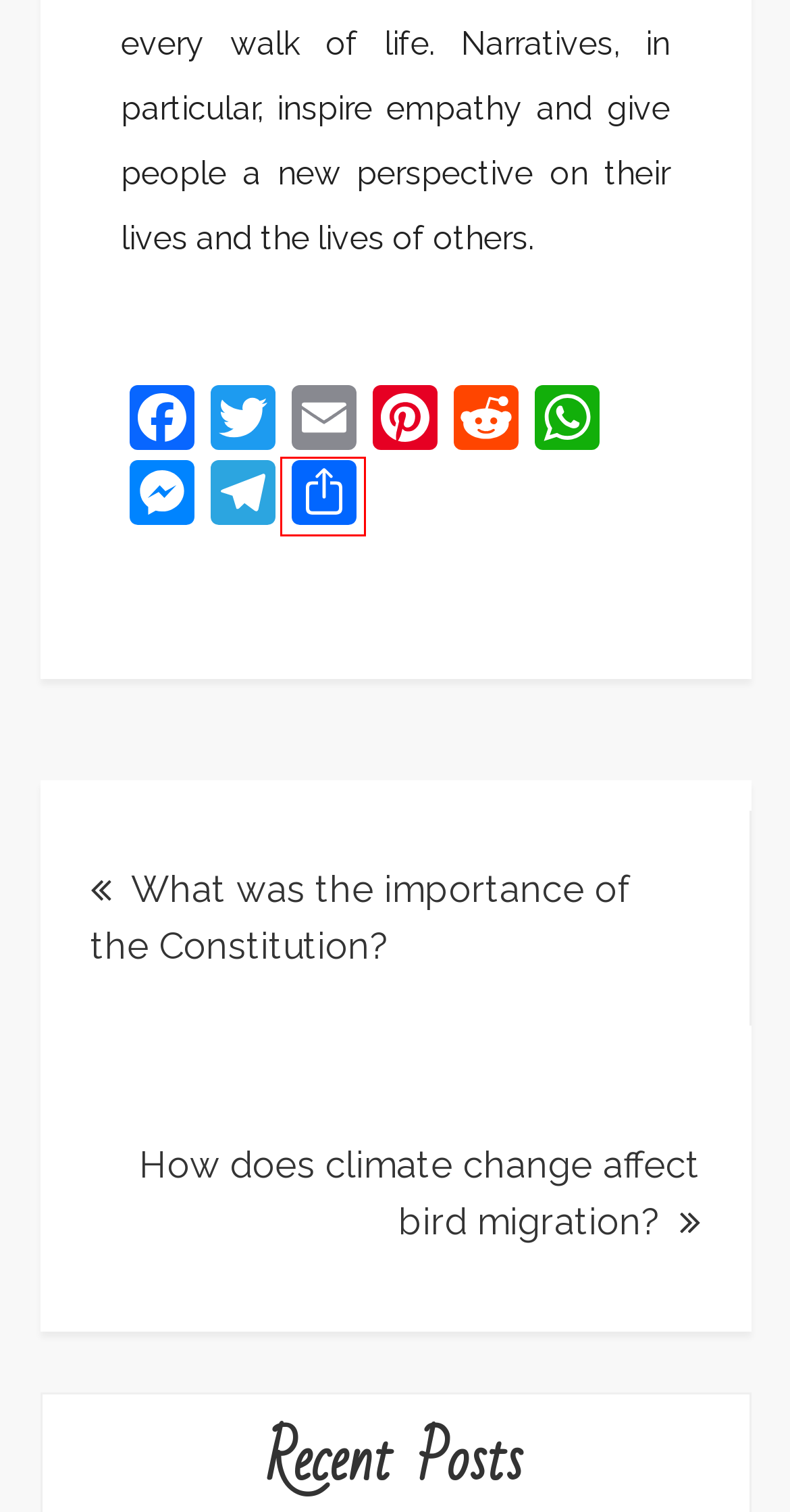Observe the webpage screenshot and focus on the red bounding box surrounding a UI element. Choose the most appropriate webpage description that corresponds to the new webpage after clicking the element in the bounding box. Here are the candidates:
A. What was the importance of the Constitution? – Hollows.info
B. Privacy Policy – Hollows.info
C. Contacts – Hollows.info
D. How does climate change affect bird migration? – Hollows.info
E. Top 5 Best Alternatives to Kisscartoon – Hollows.info
F. 5 Things to Consider When Shipping a Car to Another Country – Hollows.info
G. AddToAny - Share
H. An Easy-to-Follow Guide to 12 Month Loans – Hollows.info

G